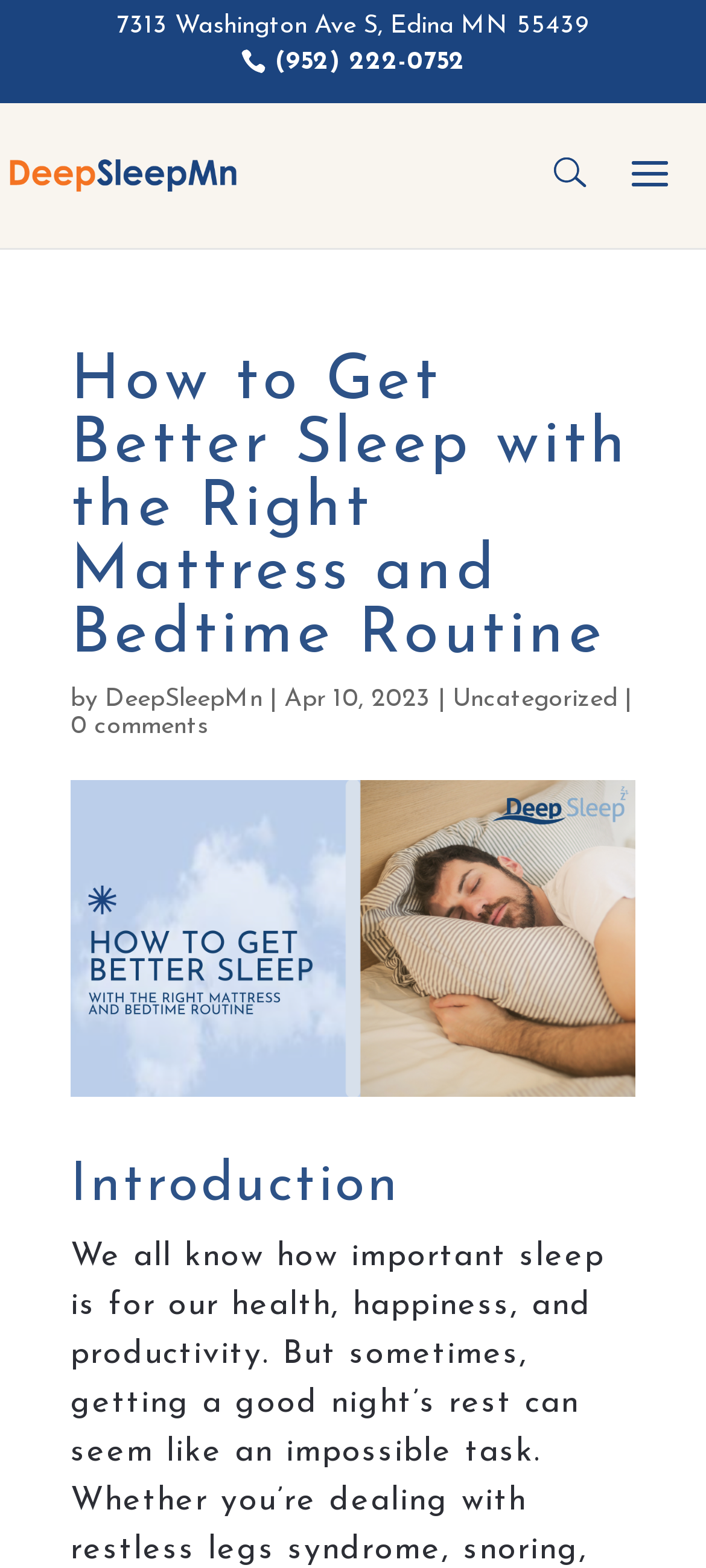Write a detailed summary of the webpage.

The webpage appears to be a blog post or article about improving sleep quality. At the top of the page, there is a header section that displays the company's address, "7313 Washington Ave S, Edina MN 55439", and a phone number, "(952) 222-0752", positioned side by side. Below this, there is a logo image and a link to the company's name, "DeepSleepMn", aligned to the left.

On the right side of the header section, there is a search bar with a searchbox labeled "Search for:". The search bar spans almost half of the page's width.

The main content of the page starts with a heading that reads "How to Get Better Sleep with the Right Mattress and Bedtime Routine". Below this heading, there is a byline that credits the author, "DeepSleepMn", and a date, "Apr 10, 2023". There is also a category link, "Uncategorized", and a comment count link, "0 comments", positioned nearby.

The main article is accompanied by a large image, taking up most of the page's width, with a caption "How to Get Better Sleep". The article is divided into sections, with the first section titled "Introduction", which starts below the image.

Overall, the webpage has a clean layout, with a clear hierarchy of headings and sections, making it easy to navigate and read.